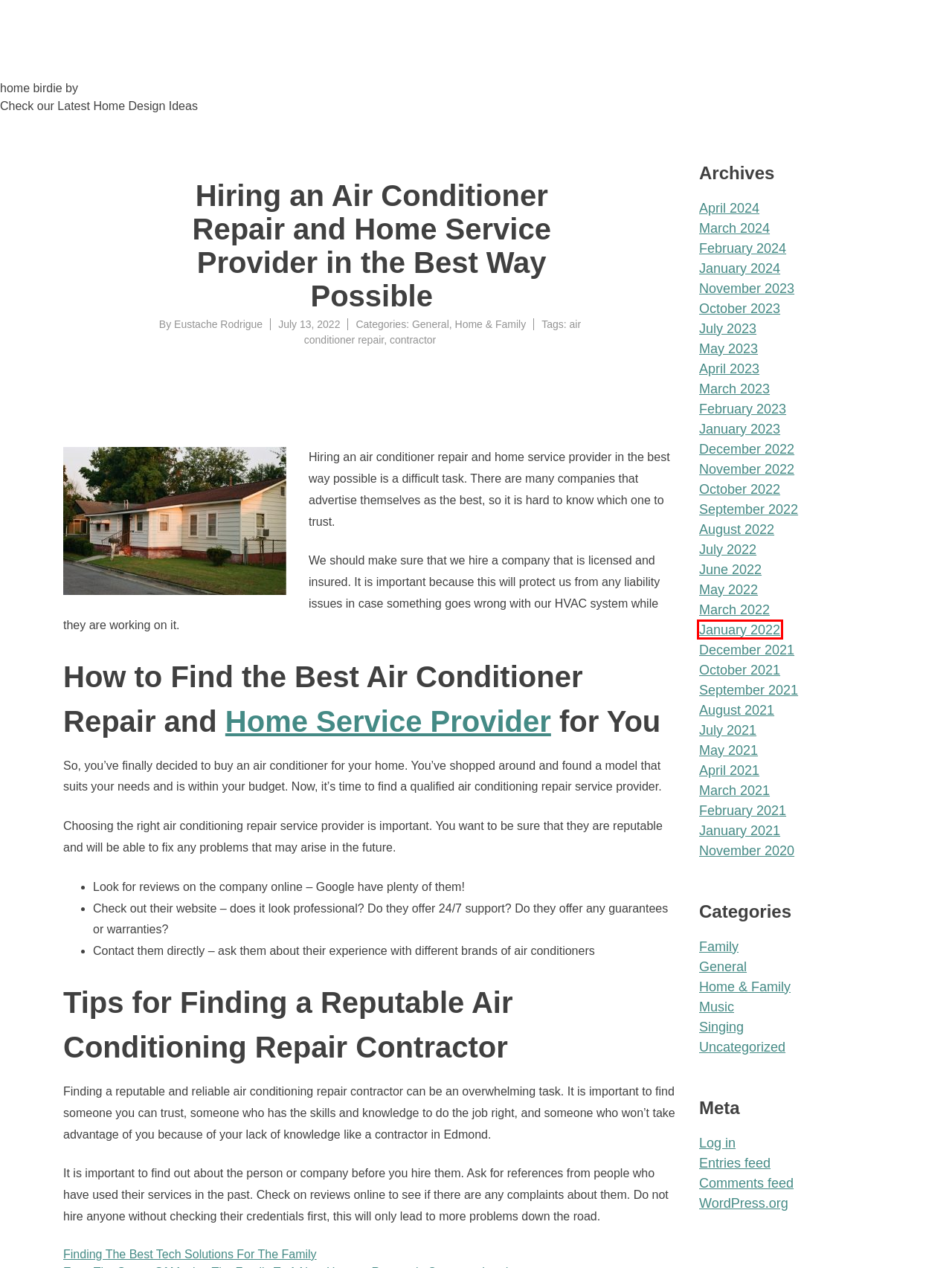Given a webpage screenshot featuring a red rectangle around a UI element, please determine the best description for the new webpage that appears after the element within the bounding box is clicked. The options are:
A. January 2023 – Bridie By The Sea
B. January 2022 – Bridie By The Sea
C. Singing – Bridie By The Sea
D. Uncategorized – Bridie By The Sea
E. November 2022 – Bridie By The Sea
F. Bridie By The Sea
G. Eustache Rodrigue – Bridie By The Sea
H. Log In ‹ Bridie By The Sea — WordPress

B